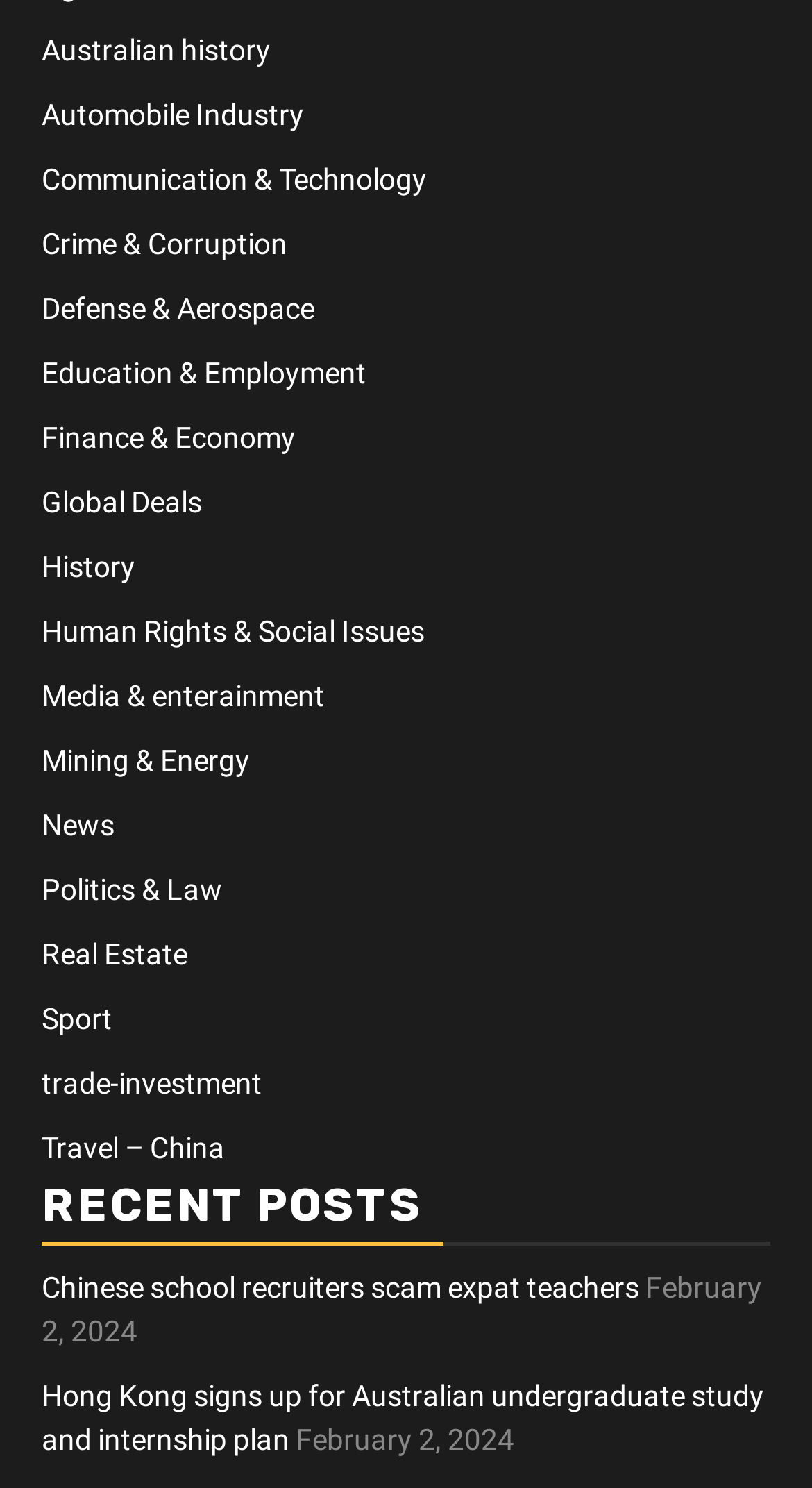Determine the bounding box coordinates of the element that should be clicked to execute the following command: "Browse Australian history".

[0.051, 0.023, 0.333, 0.045]